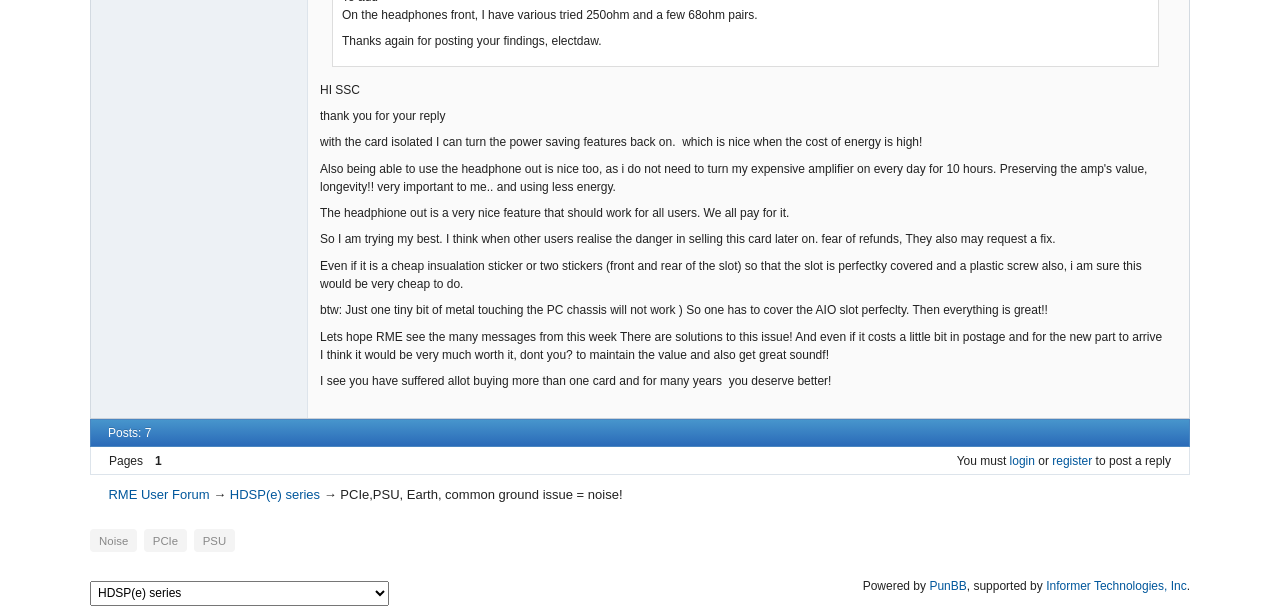How many posts does the user have?
Answer with a single word or phrase by referring to the visual content.

7